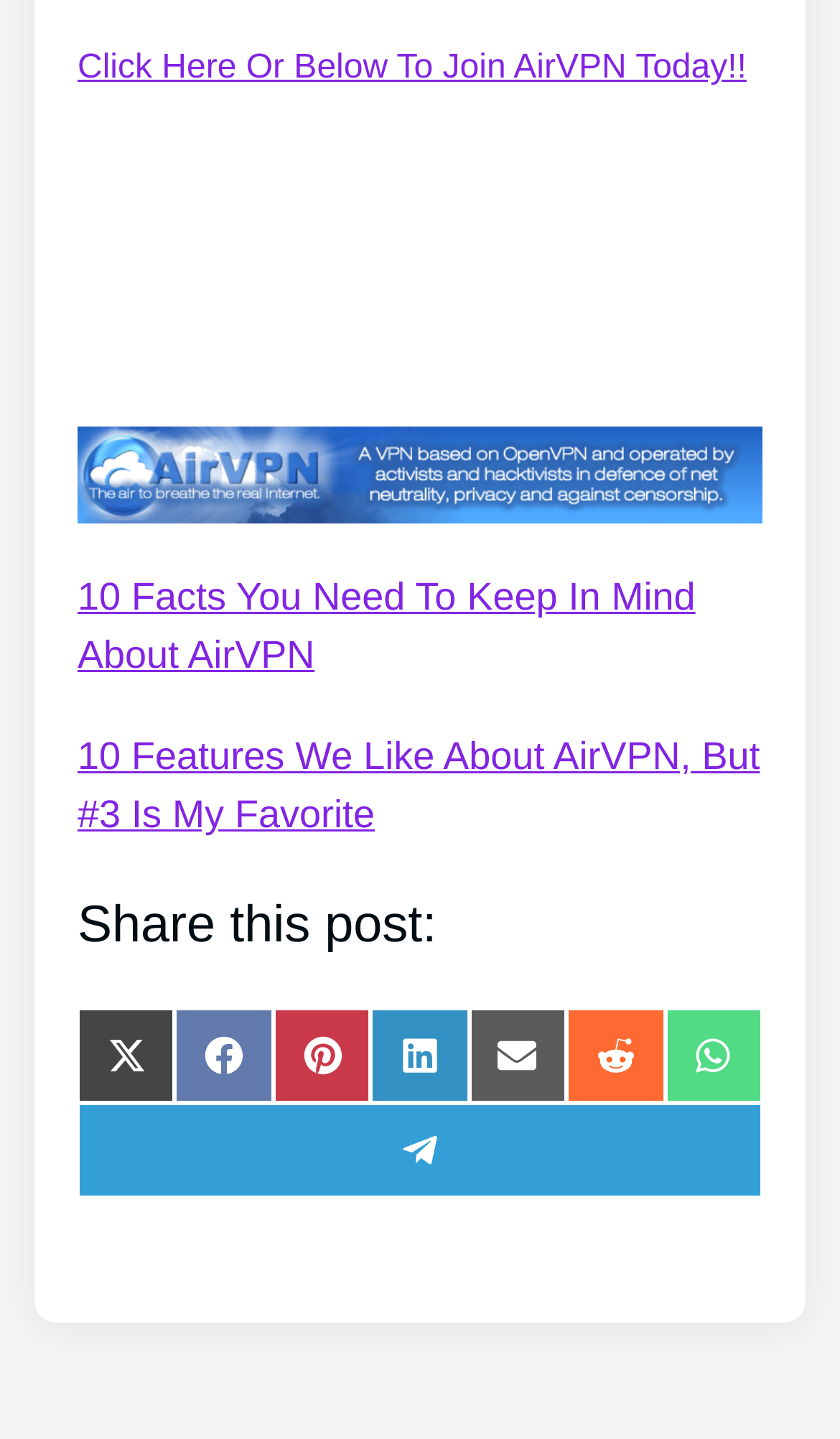Please determine the bounding box coordinates of the element to click on in order to accomplish the following task: "Read about why AirVPN matters for your business". Ensure the coordinates are four float numbers ranging from 0 to 1, i.e., [left, top, right, bottom].

[0.092, 0.202, 0.858, 0.266]